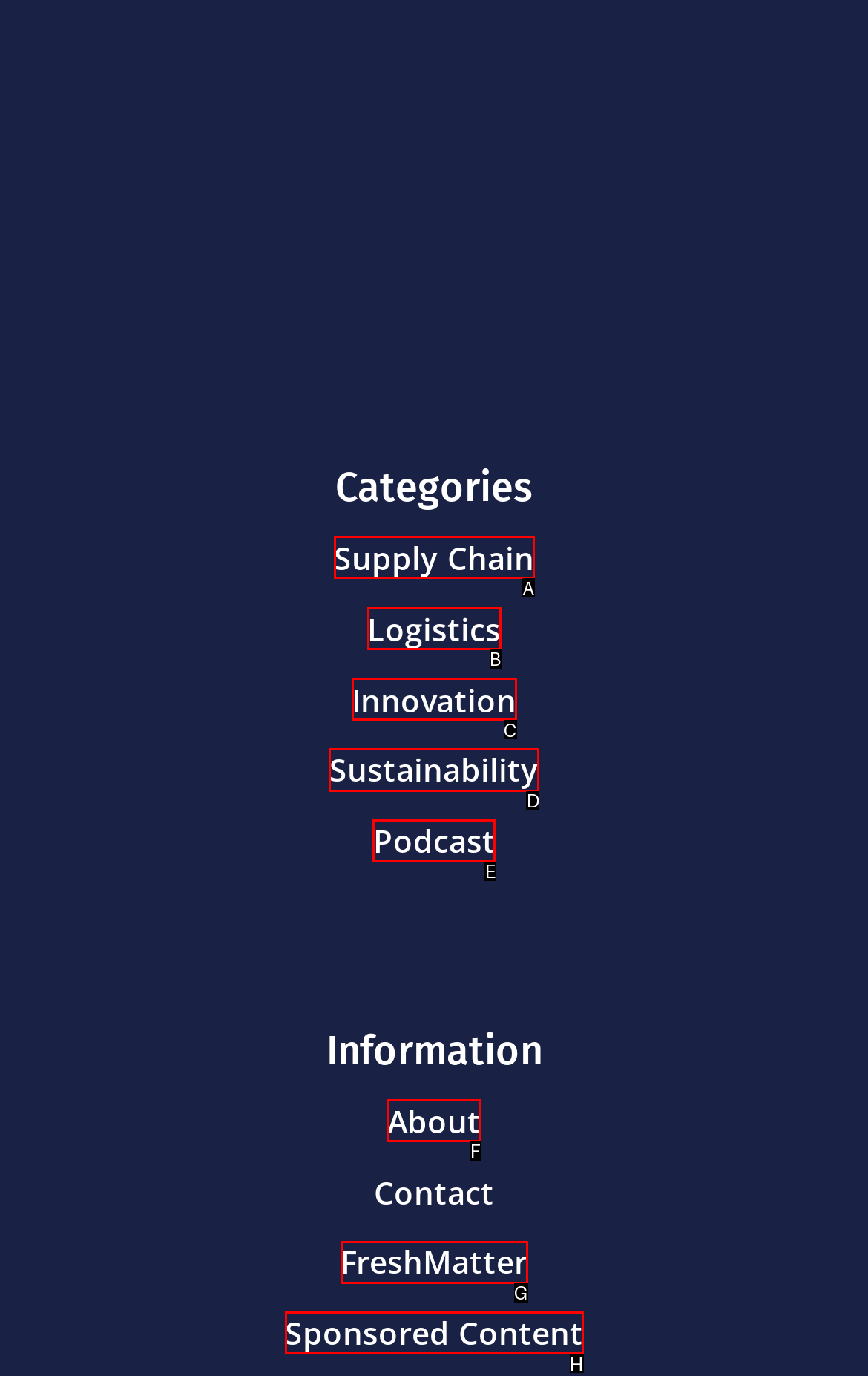Identify the appropriate lettered option to execute the following task: Read about sustainability
Respond with the letter of the selected choice.

D